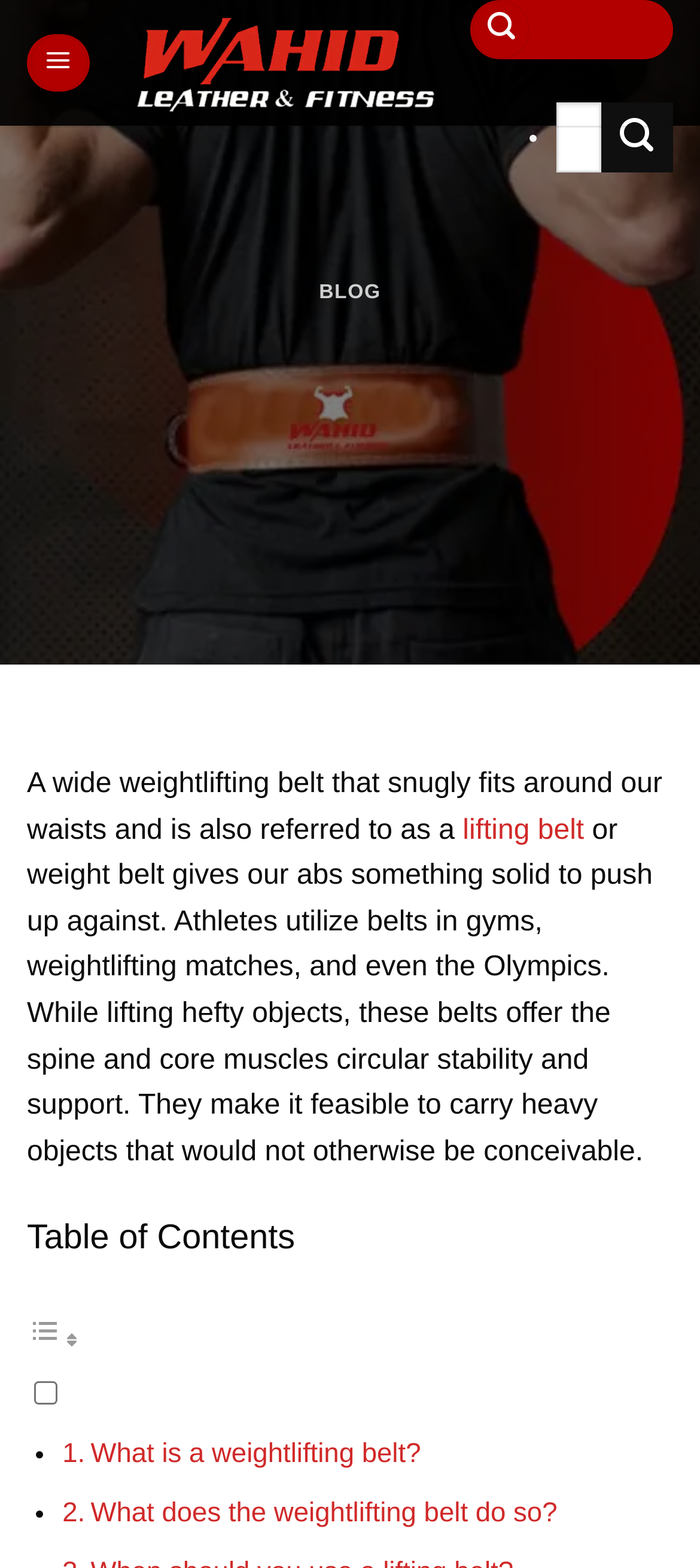Find the bounding box of the UI element described as: "lifting belt". The bounding box coordinates should be given as four float values between 0 and 1, i.e., [left, top, right, bottom].

[0.661, 0.52, 0.834, 0.539]